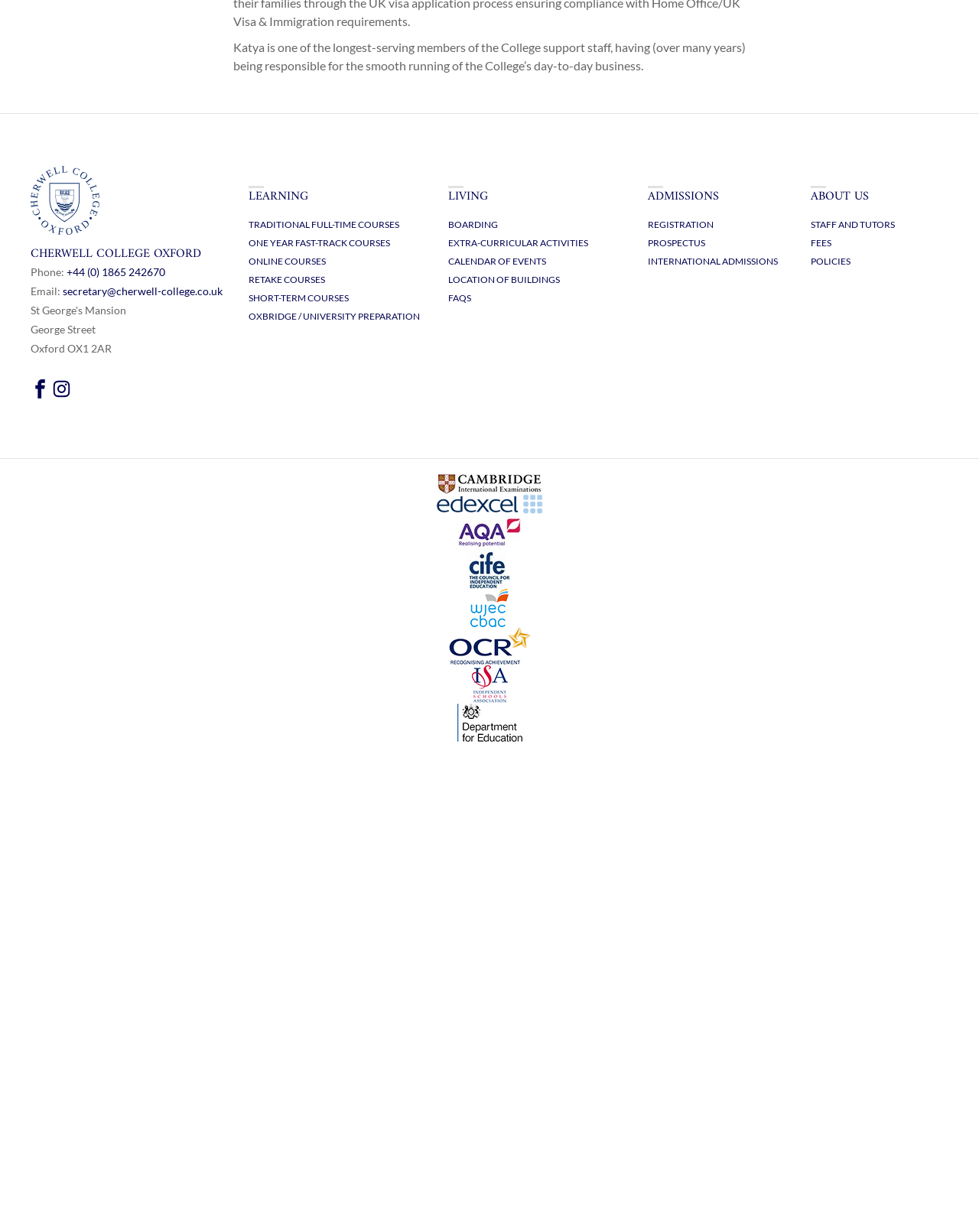Determine the bounding box coordinates of the UI element that matches the following description: "Registration". The coordinates should be four float numbers between 0 and 1 in the format [left, top, right, bottom].

[0.662, 0.177, 0.729, 0.187]